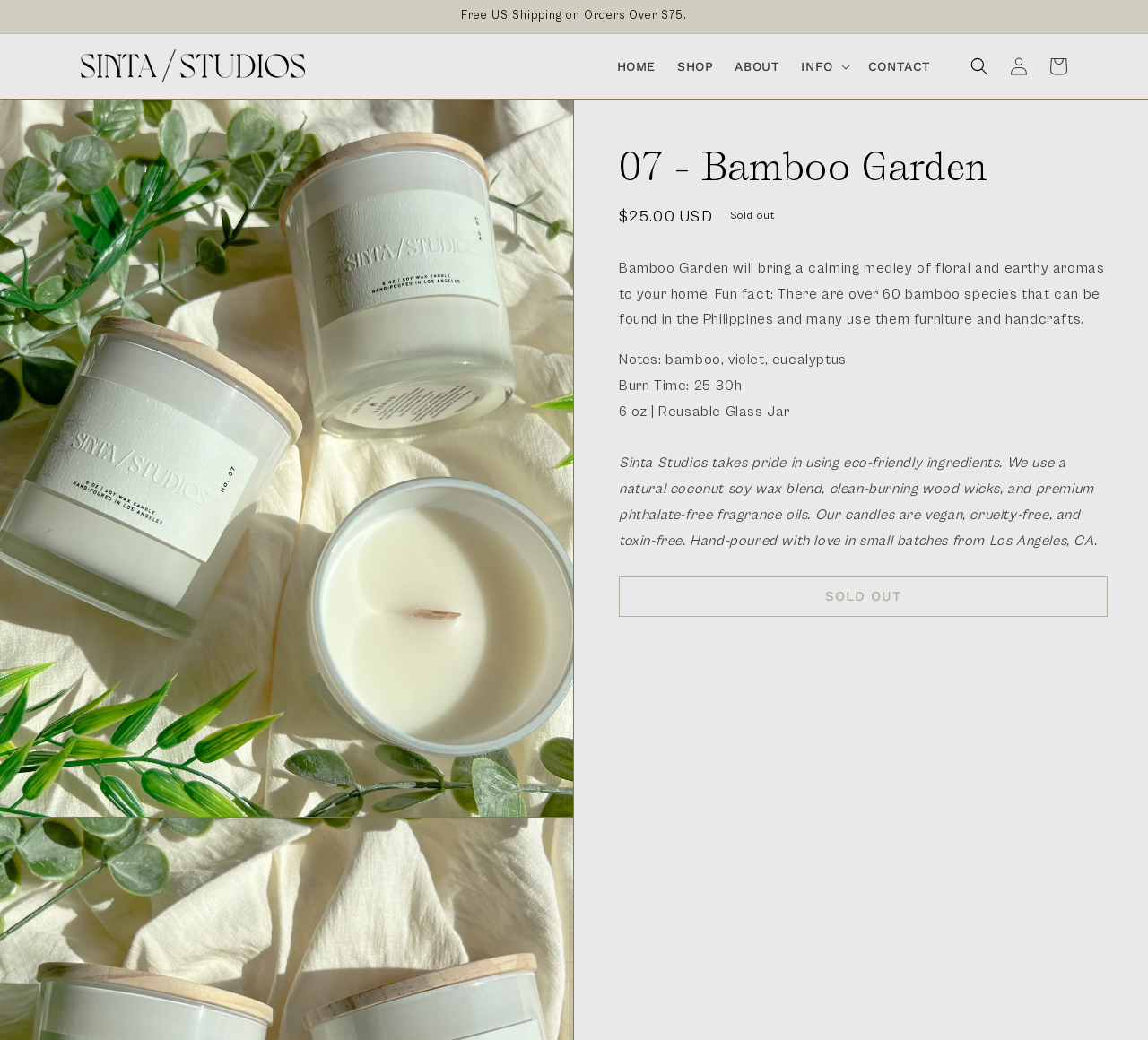Please answer the following question using a single word or phrase: 
What is the price of this product?

$25.00 USD